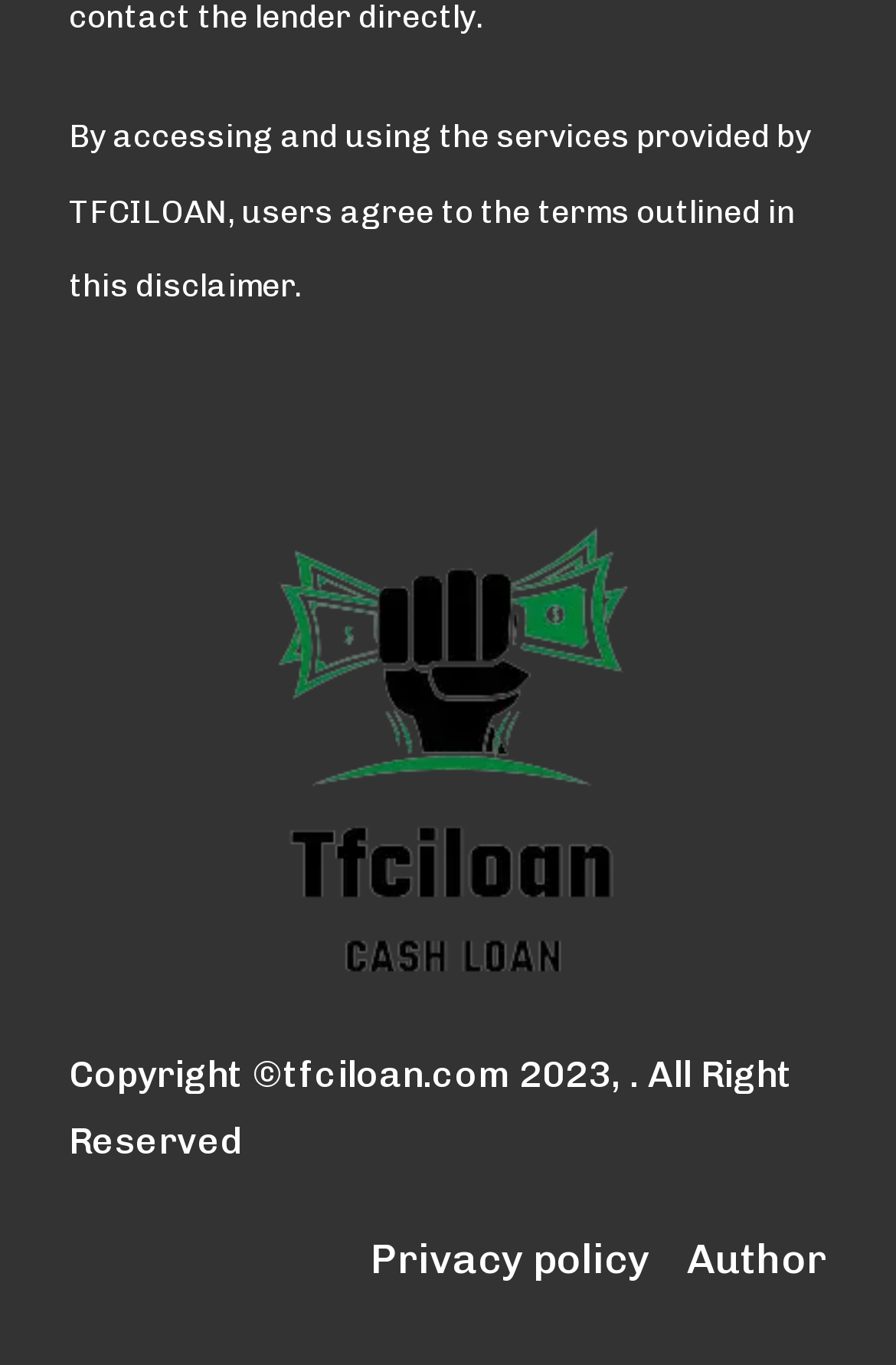Please find the bounding box for the following UI element description. Provide the coordinates in (top-left x, top-left y, bottom-right x, bottom-right y) format, with values between 0 and 1: Author

[0.767, 0.895, 0.923, 0.95]